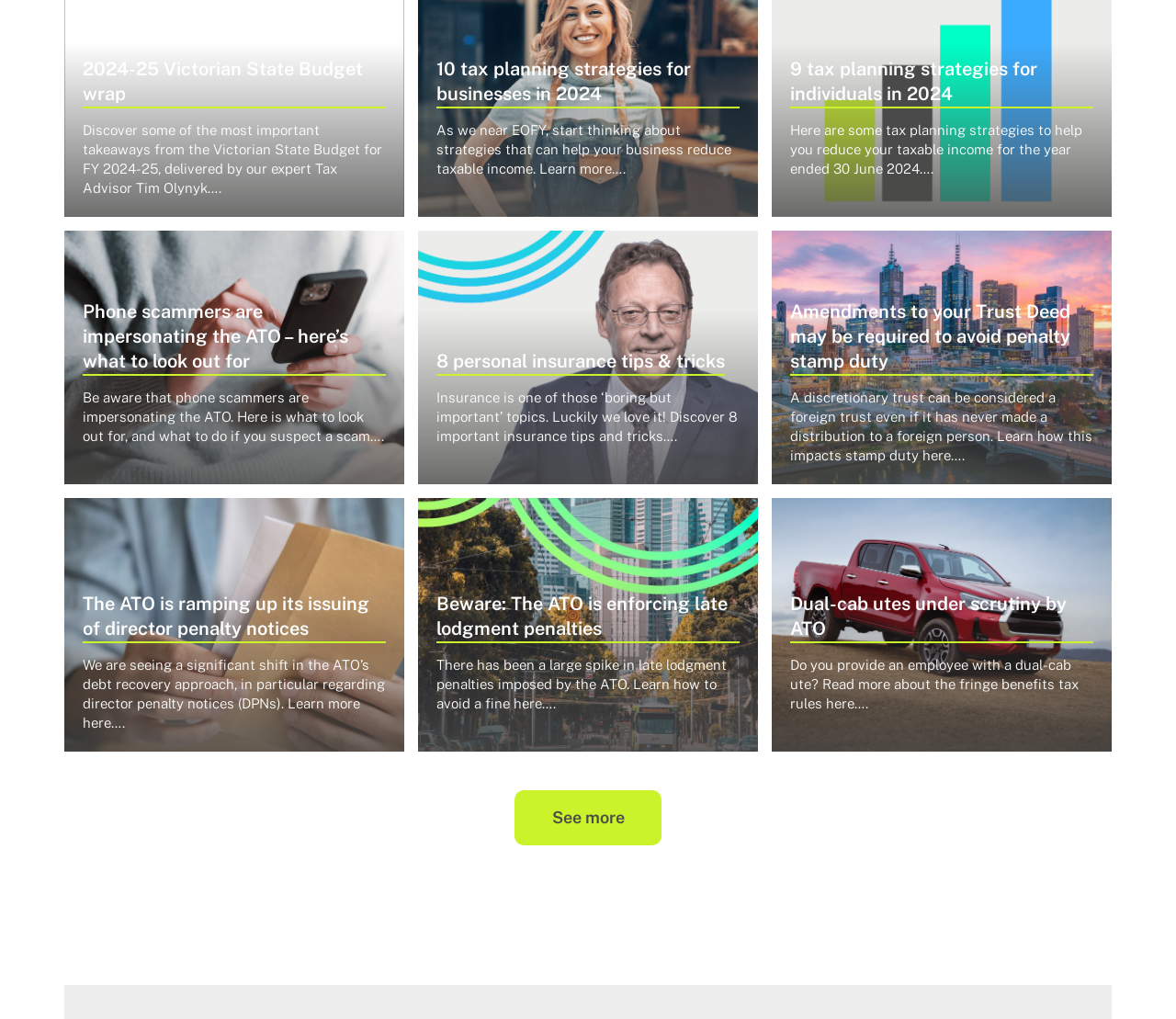Determine the bounding box for the HTML element described here: "Australian businesses overseas". The coordinates should be given as [left, top, right, bottom] with each number being a float between 0 and 1.

[0.066, 0.409, 0.227, 0.423]